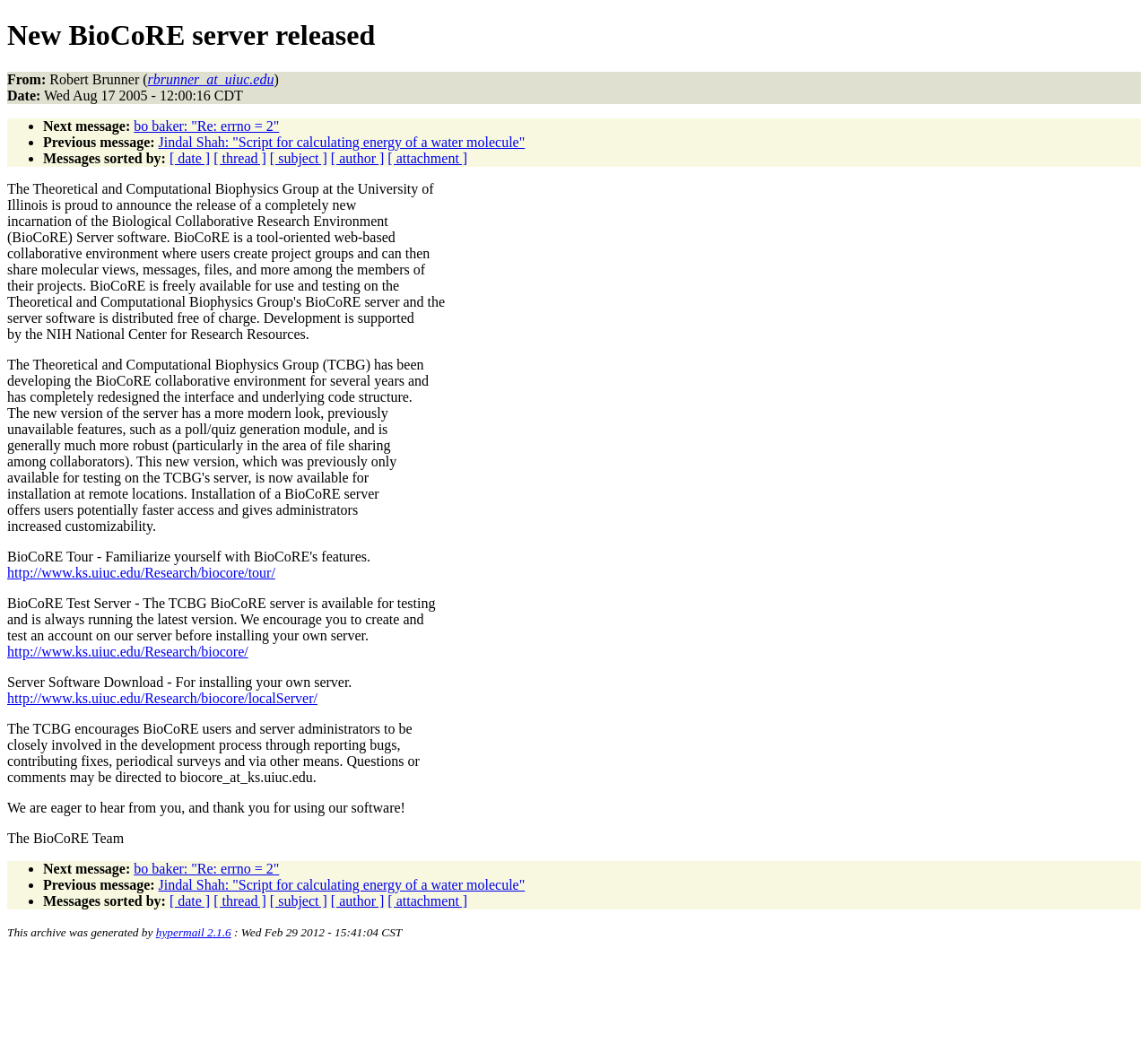Please locate the bounding box coordinates for the element that should be clicked to achieve the following instruction: "Click on the easy difficulty link". Ensure the coordinates are given as four float numbers between 0 and 1, i.e., [left, top, right, bottom].

None